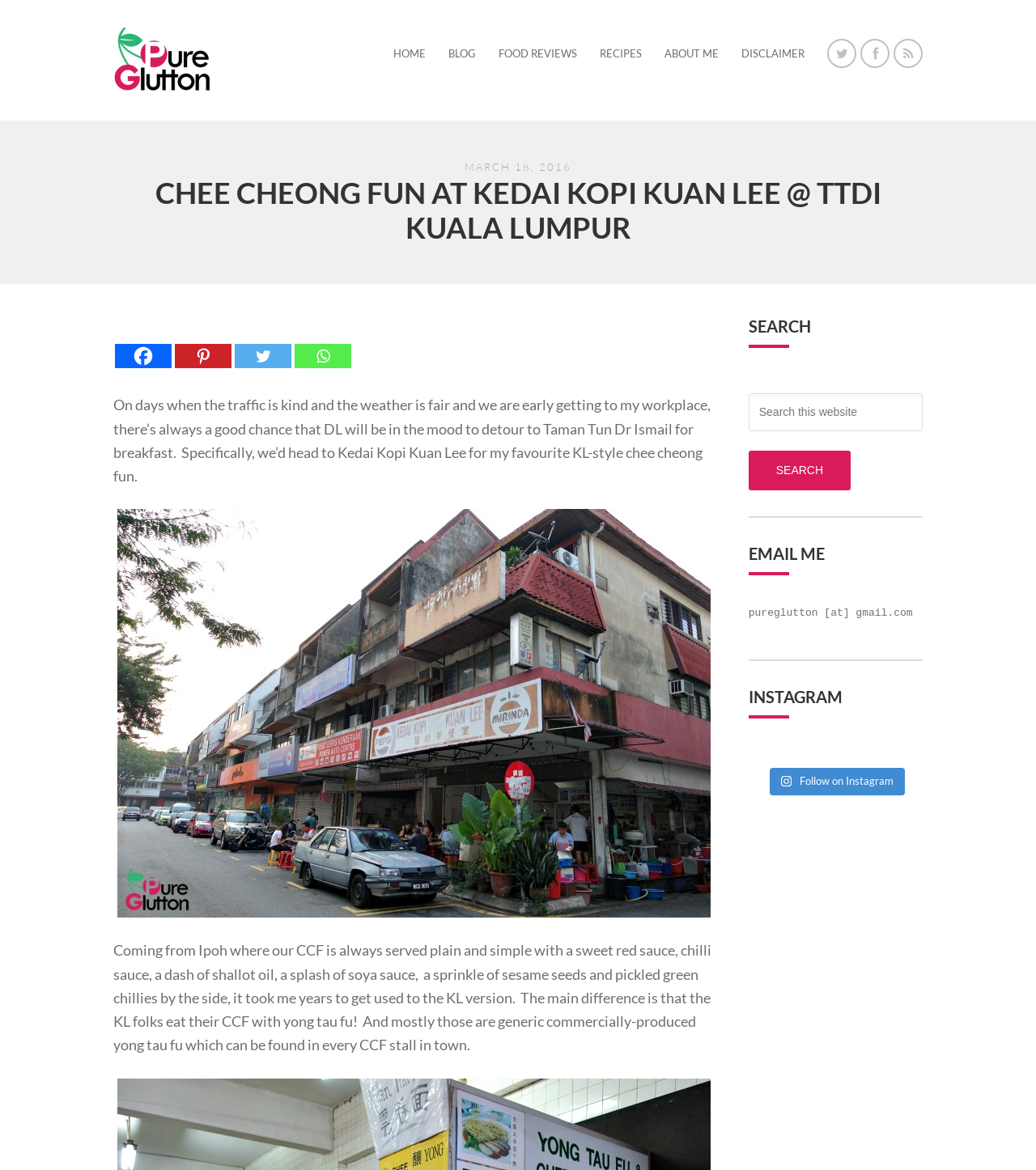Please identify the webpage's heading and generate its text content.

CHEE CHEONG FUN AT KEDAI KOPI KUAN LEE @ TTDI KUALA LUMPUR